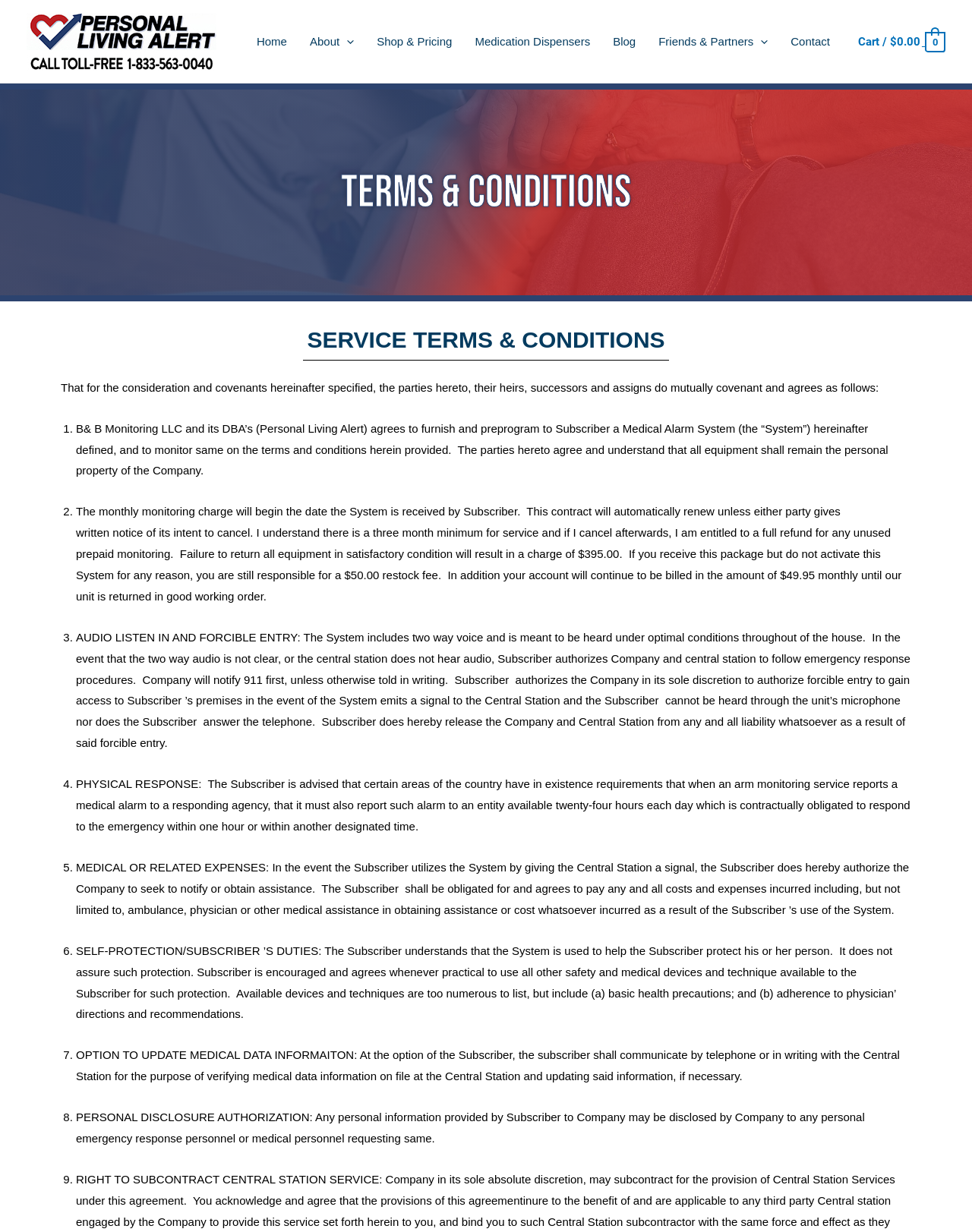What is the name of the company providing the medical alarm system?
Please describe in detail the information shown in the image to answer the question.

The company name is mentioned in the image and link at the top of the webpage, and also in the terms and conditions section.